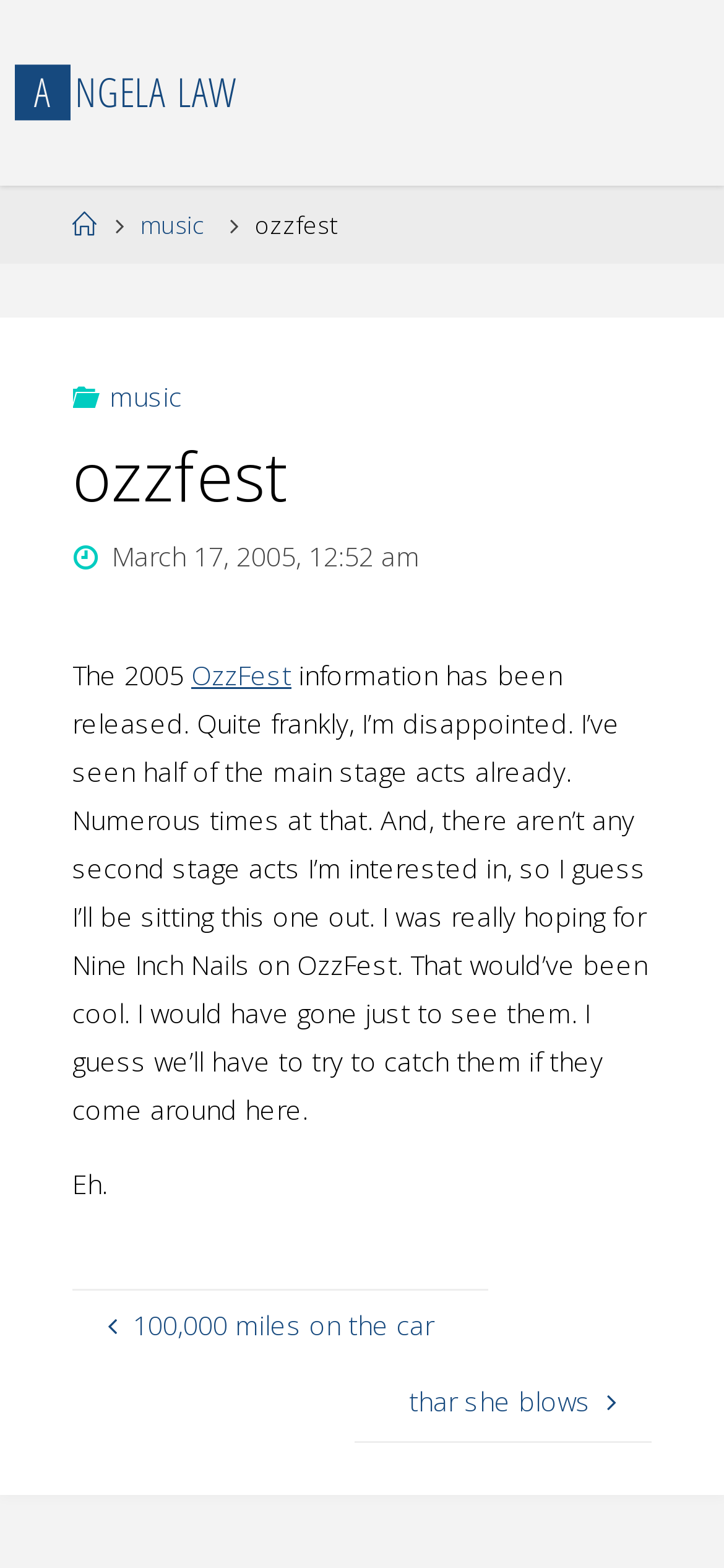Please answer the following question as detailed as possible based on the image: 
What is the name of the festival being discussed?

The name of the festival being discussed can be found in the middle of the webpage, where it says 'The 2005 OzzFest information has been released'.